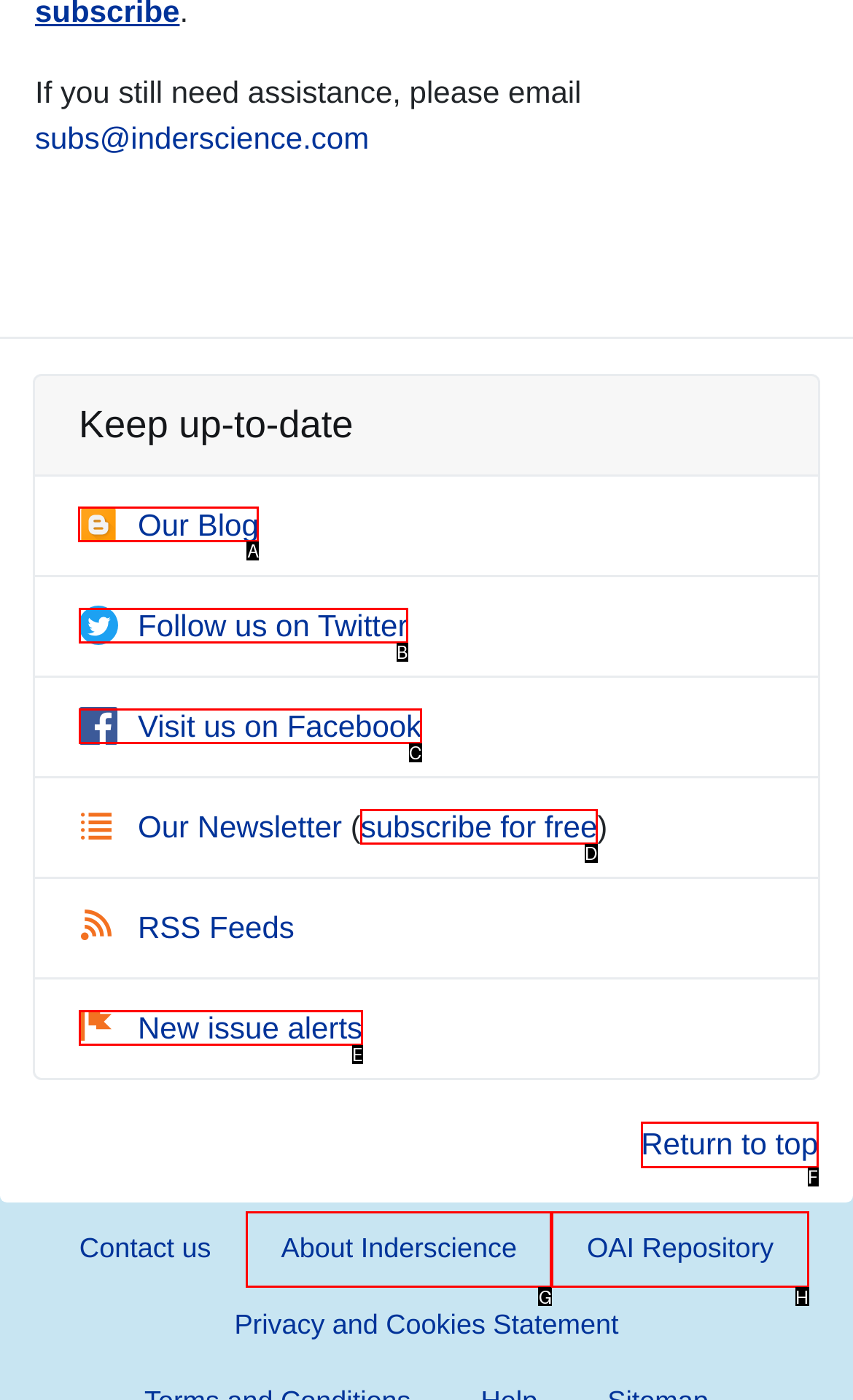Select the letter of the UI element that matches this task: Visit the blog
Provide the answer as the letter of the correct choice.

A